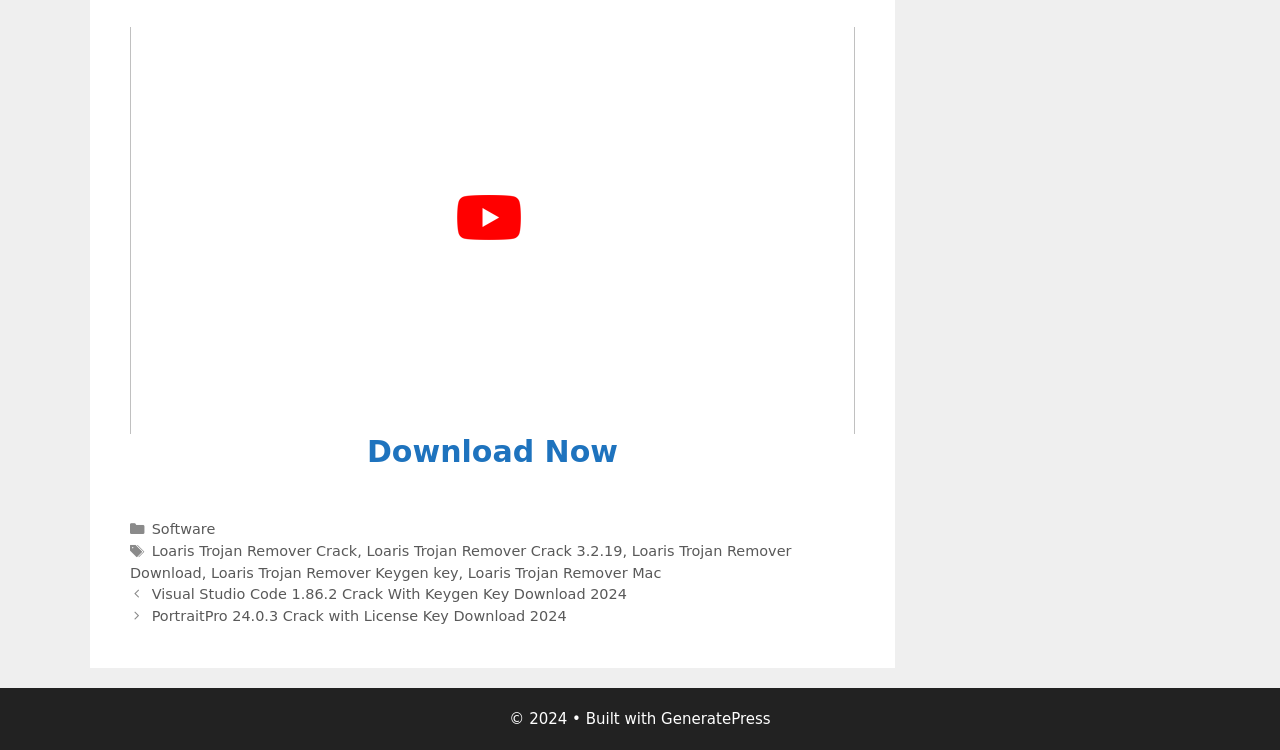Provide a one-word or brief phrase answer to the question:
What is the copyright year mentioned?

2024